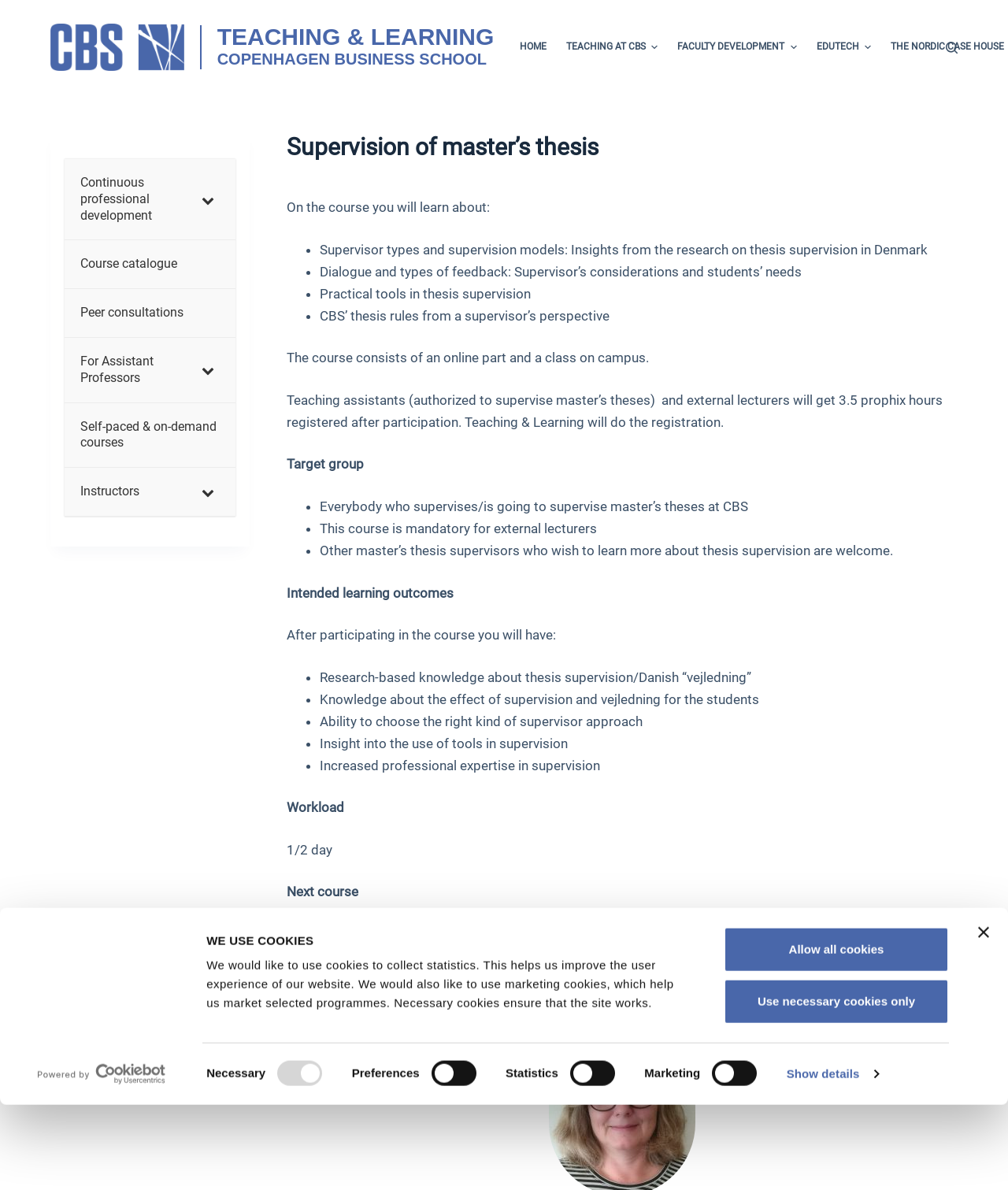Provide your answer in one word or a succinct phrase for the question: 
What is the name of the business school?

Copenhagen Business School